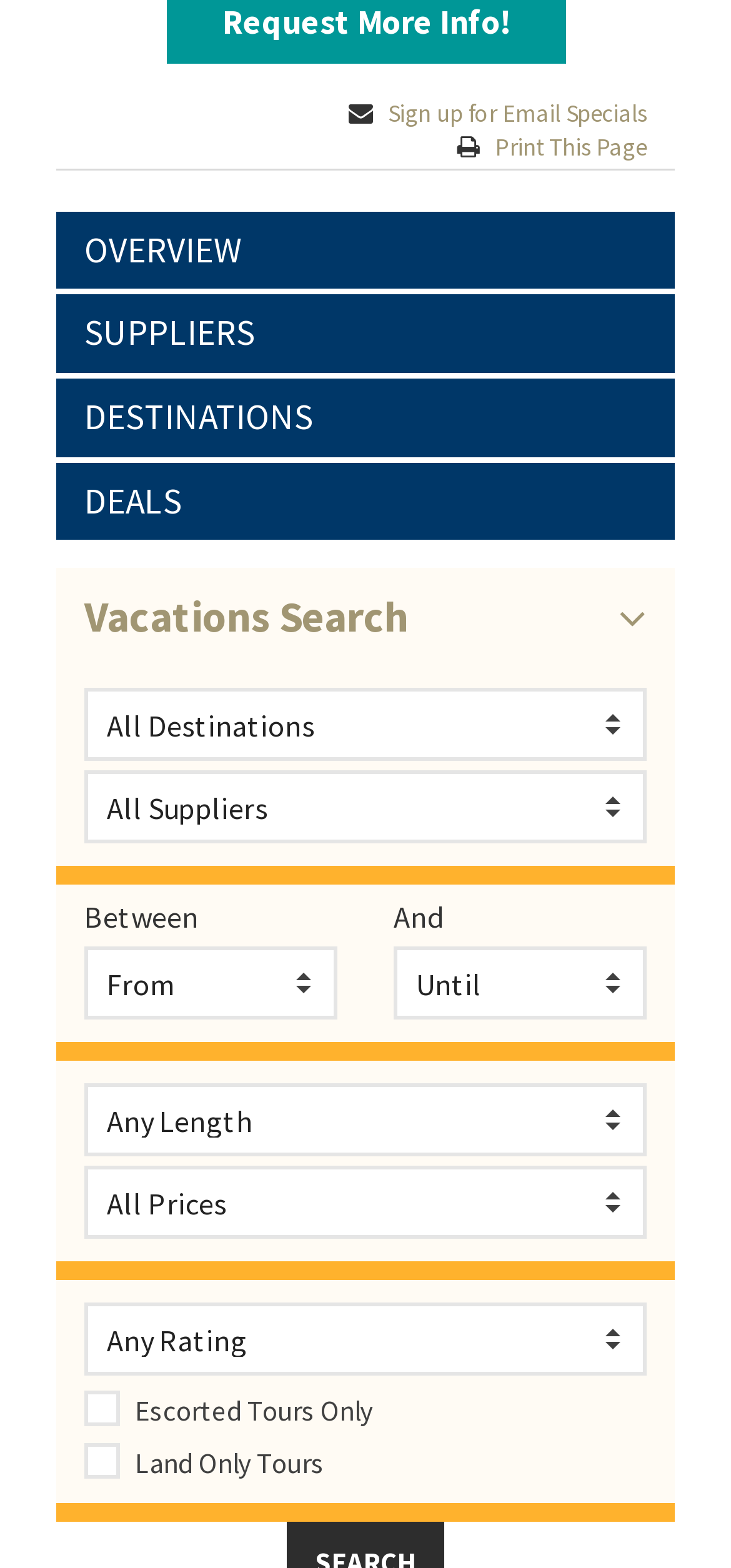Identify the bounding box coordinates for the element that needs to be clicked to fulfill this instruction: "Sign up for email specials". Provide the coordinates in the format of four float numbers between 0 and 1: [left, top, right, bottom].

[0.531, 0.062, 0.885, 0.083]